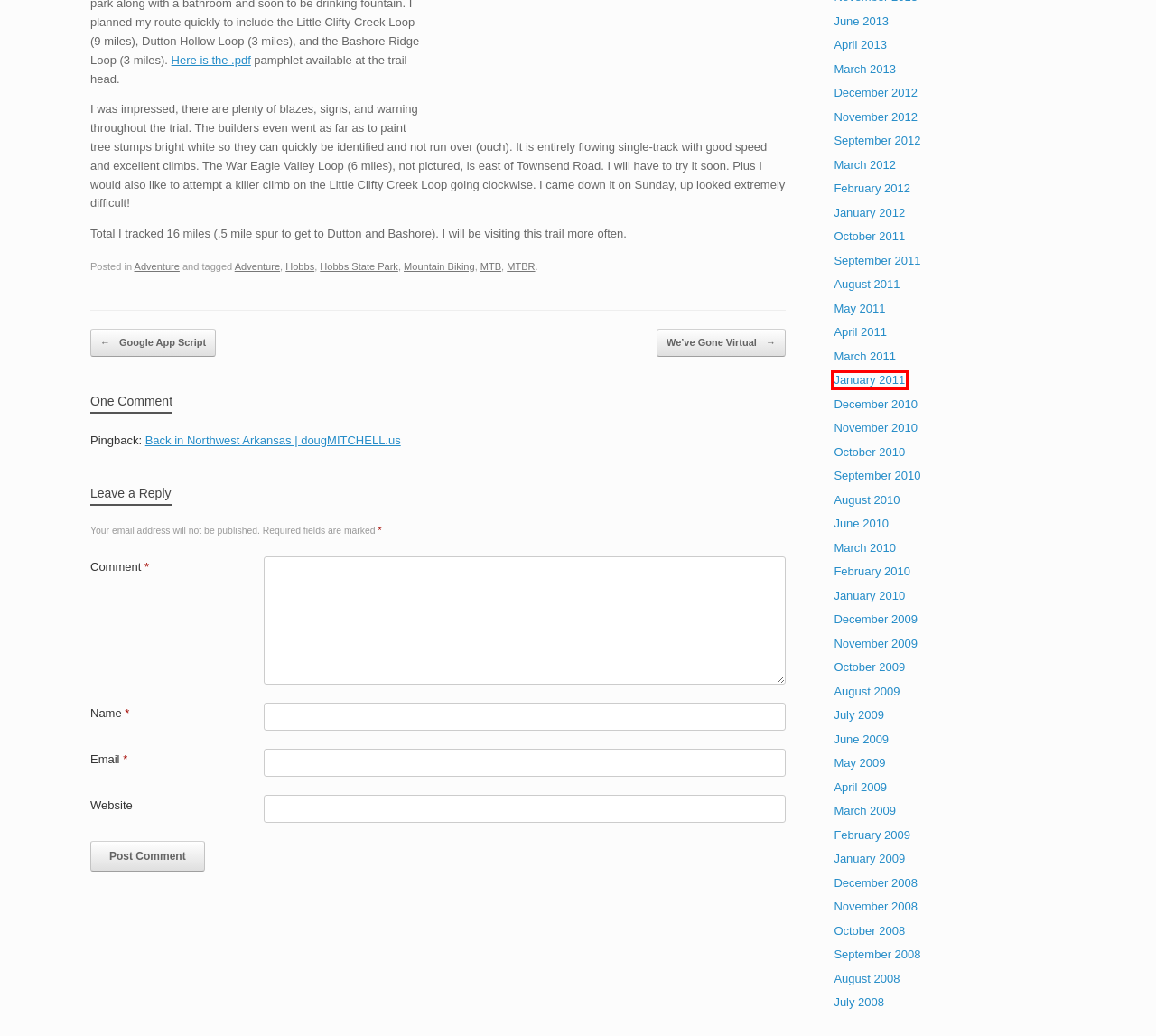Given a screenshot of a webpage with a red bounding box around an element, choose the most appropriate webpage description for the new page displayed after clicking the element within the bounding box. Here are the candidates:
A. March 2010 – Mitchell
B. March 2013 – Mitchell
C. Hobbs State Park – Mitchell
D. August 2009 – Mitchell
E. January 2011 – Mitchell
F. Google App Script – Mitchell
G. March 2011 – Mitchell
H. January 2012 – Mitchell

E